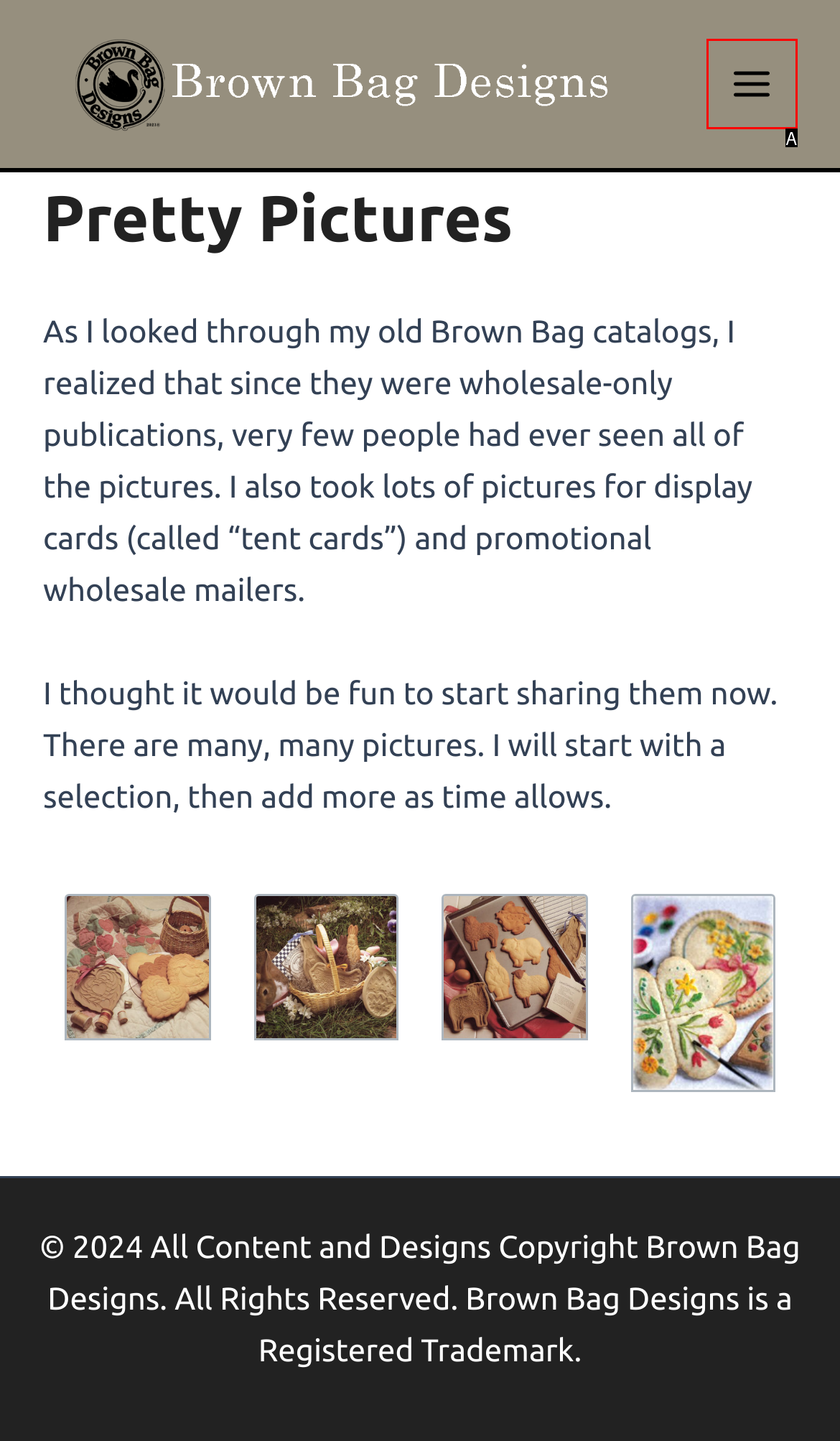Using the element description: Main Menu, select the HTML element that matches best. Answer with the letter of your choice.

A